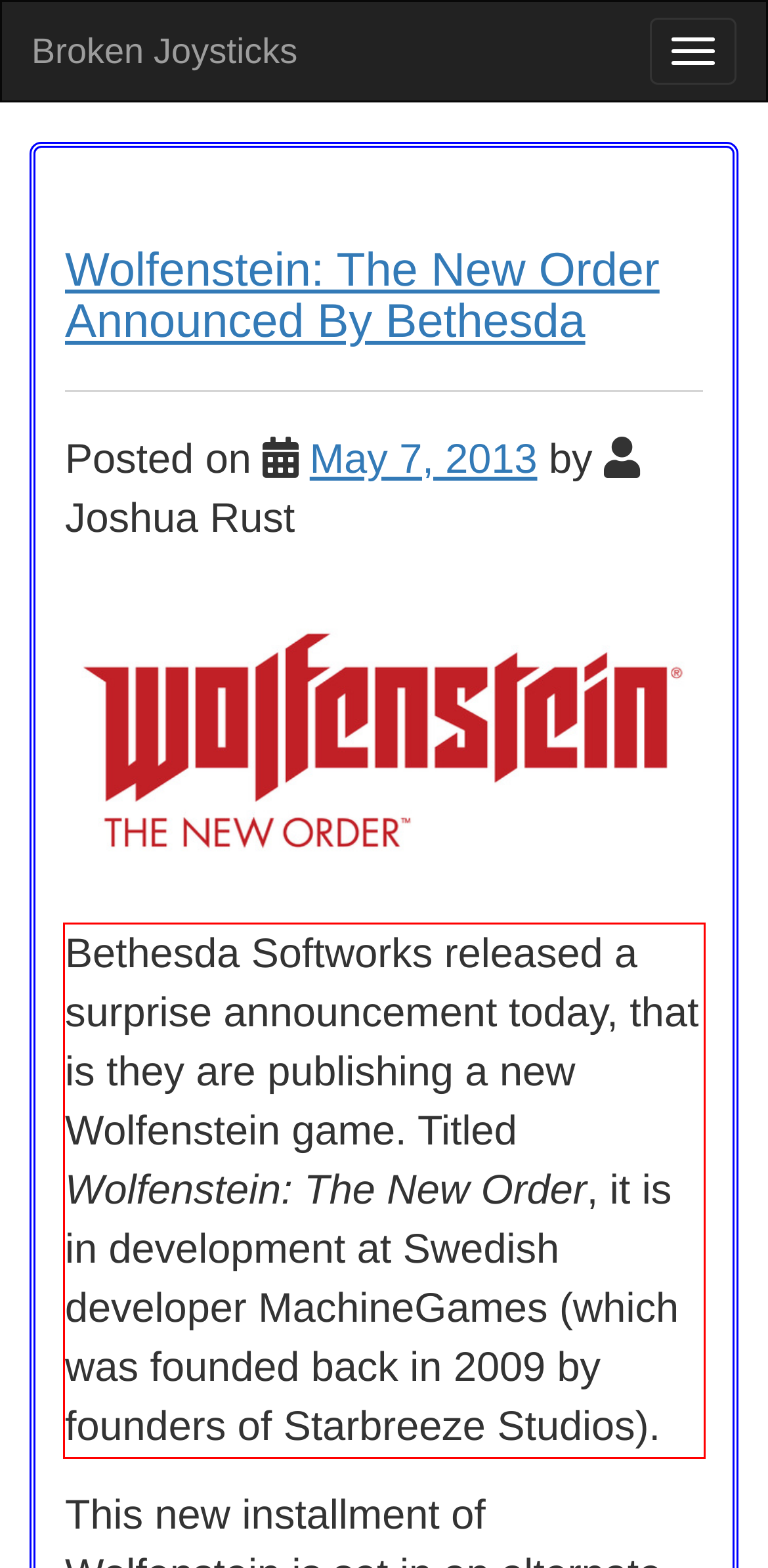Identify and transcribe the text content enclosed by the red bounding box in the given screenshot.

Bethesda Softworks released a surprise announcement today, that is they are publishing a new Wolfenstein game. Titled Wolfenstein: The New Order, it is in development at Swedish developer MachineGames (which was founded back in 2009 by founders of Starbreeze Studios).